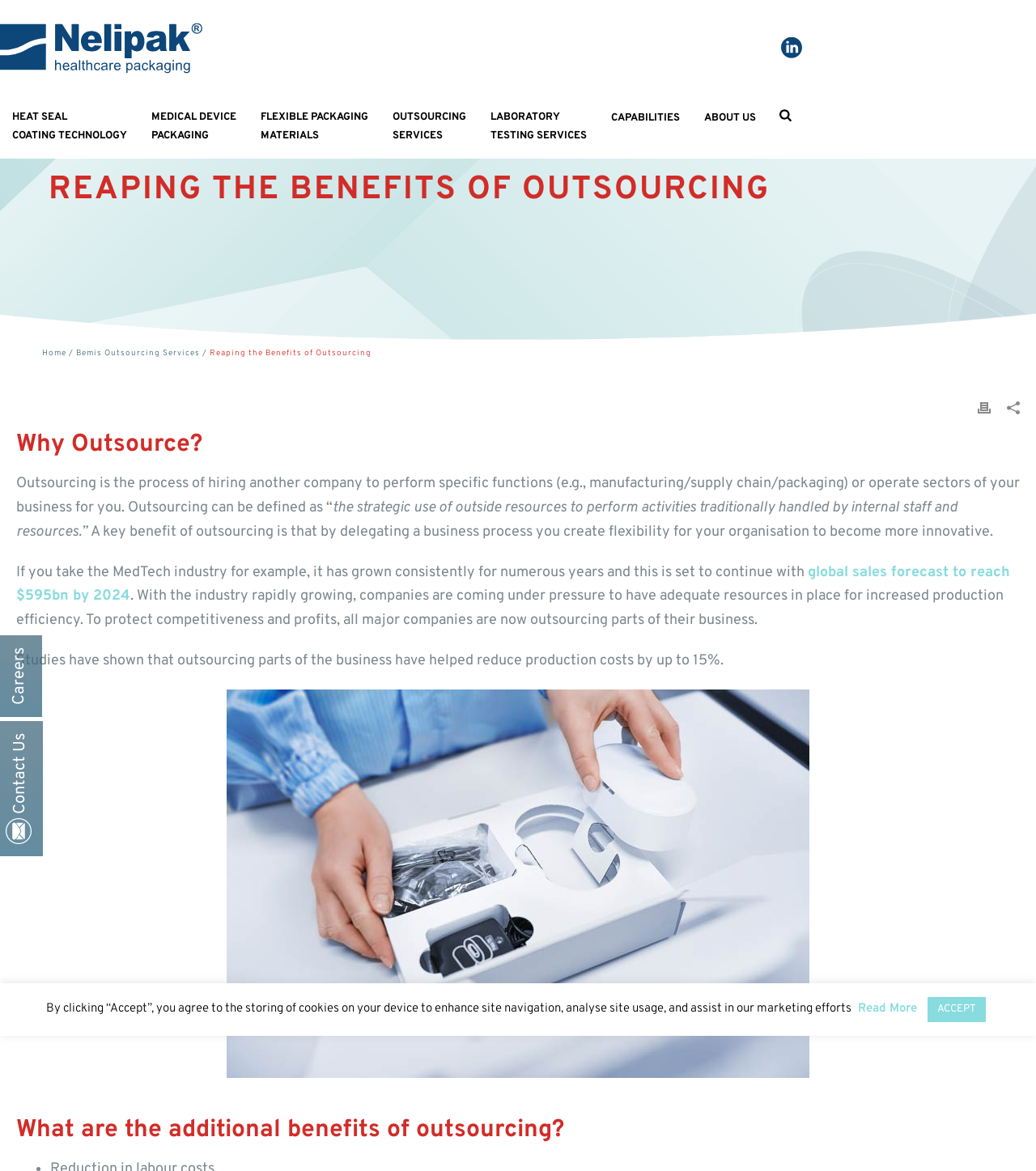What is outsourcing defined as? Look at the image and give a one-word or short phrase answer.

Strategic use of outside resources